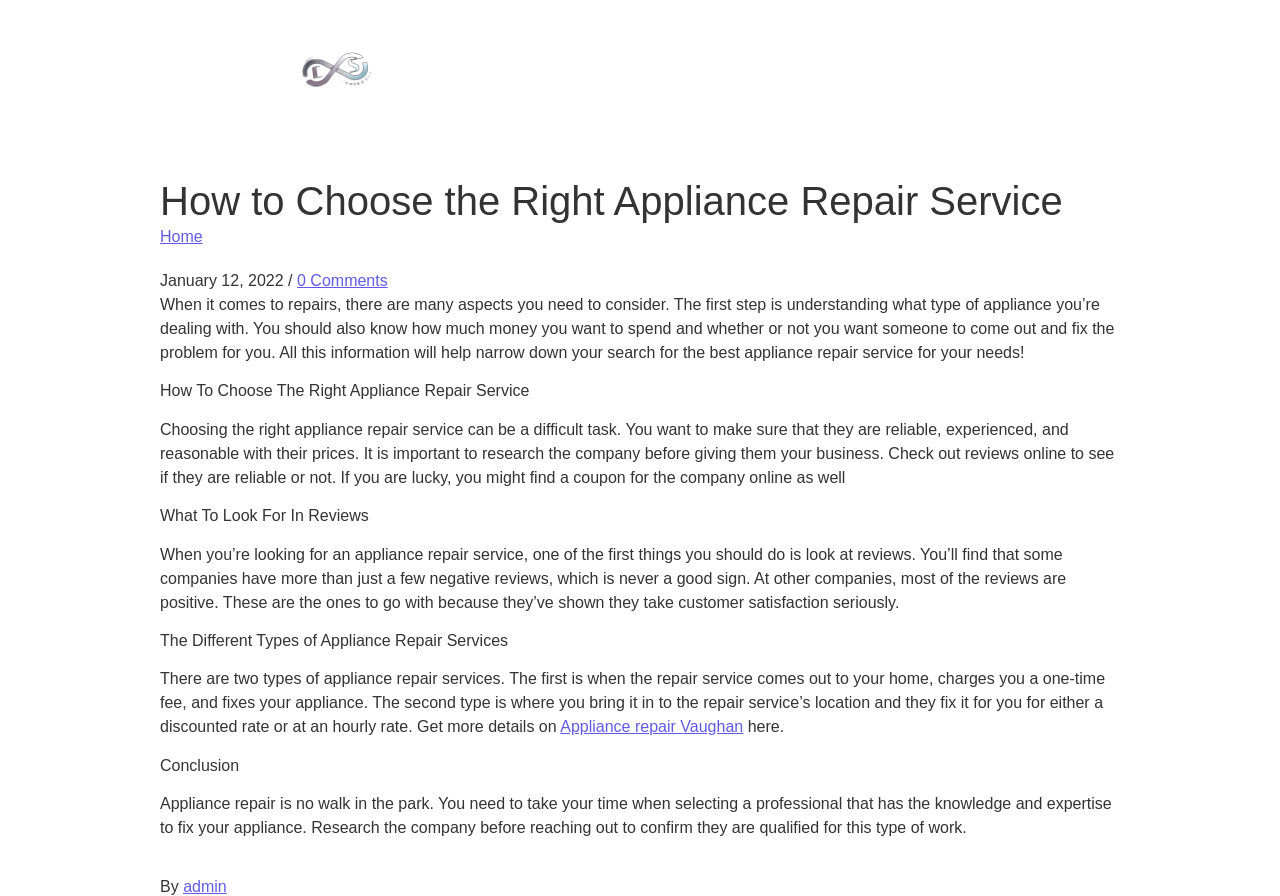Please identify the primary heading on the webpage and return its text.

How to Choose the Right Appliance Repair Service